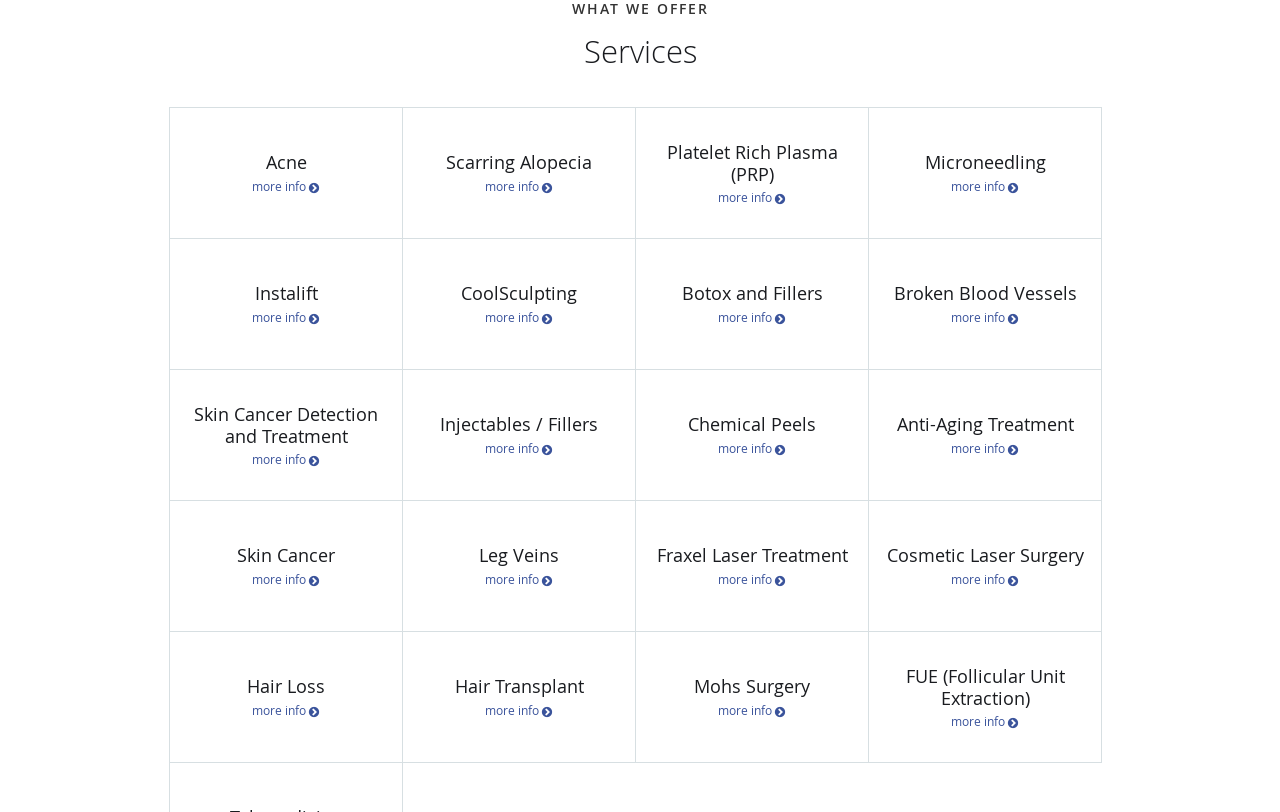What is the first service listed?
Look at the image and provide a detailed response to the question.

The first service listed is 'Acne' which is a link with the text 'Acne more info ' and has a bounding box coordinate of [0.133, 0.133, 0.314, 0.293].